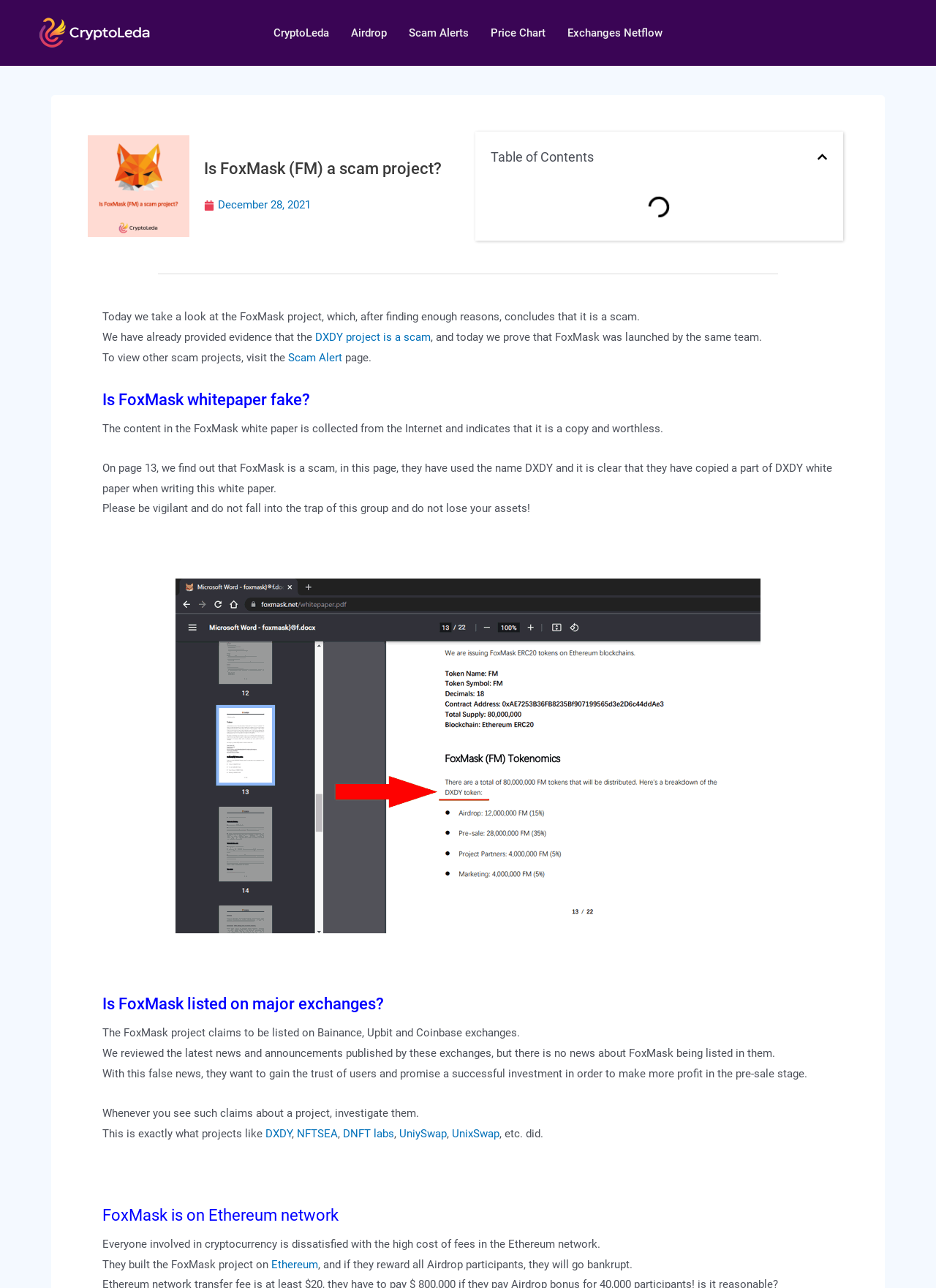What is the name of the project being discussed?
Examine the image and give a concise answer in one word or a short phrase.

FoxMask